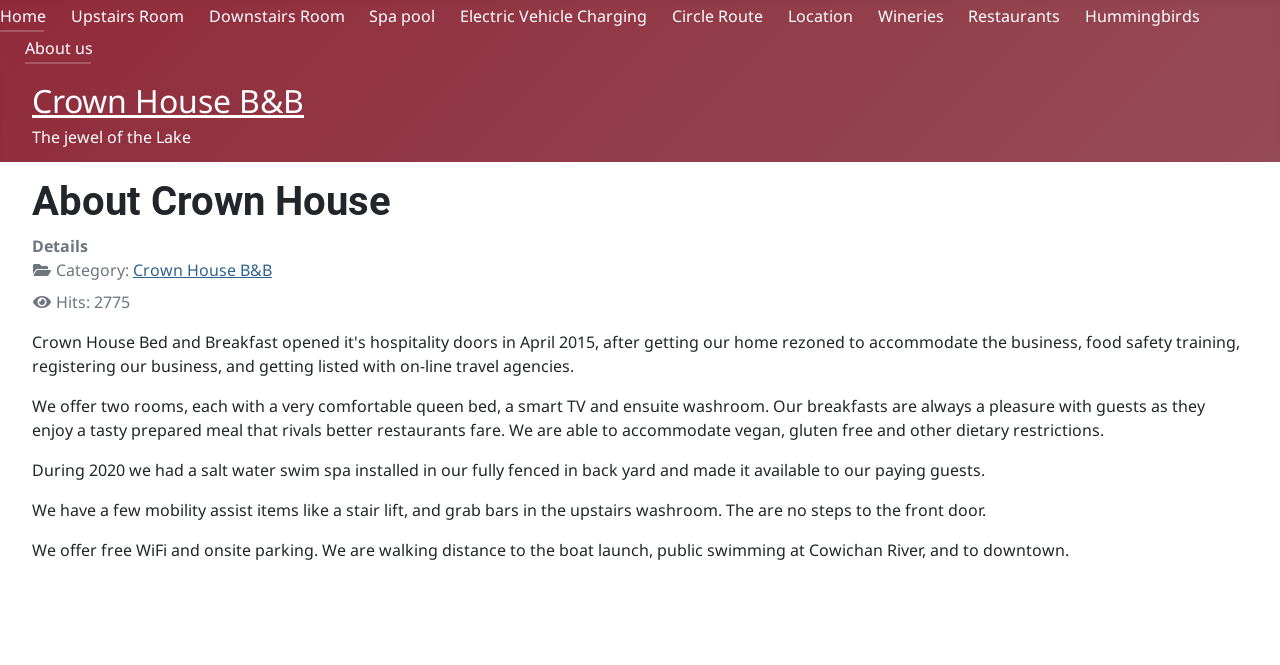Please examine the image and provide a detailed answer to the question: What is the location of Crown House relative to the boat launch?

The text 'We are walking distance to the boat launch, public swimming at Cowichan River, and to downtown.' indicates that Crown House is located within walking distance to the boat launch.